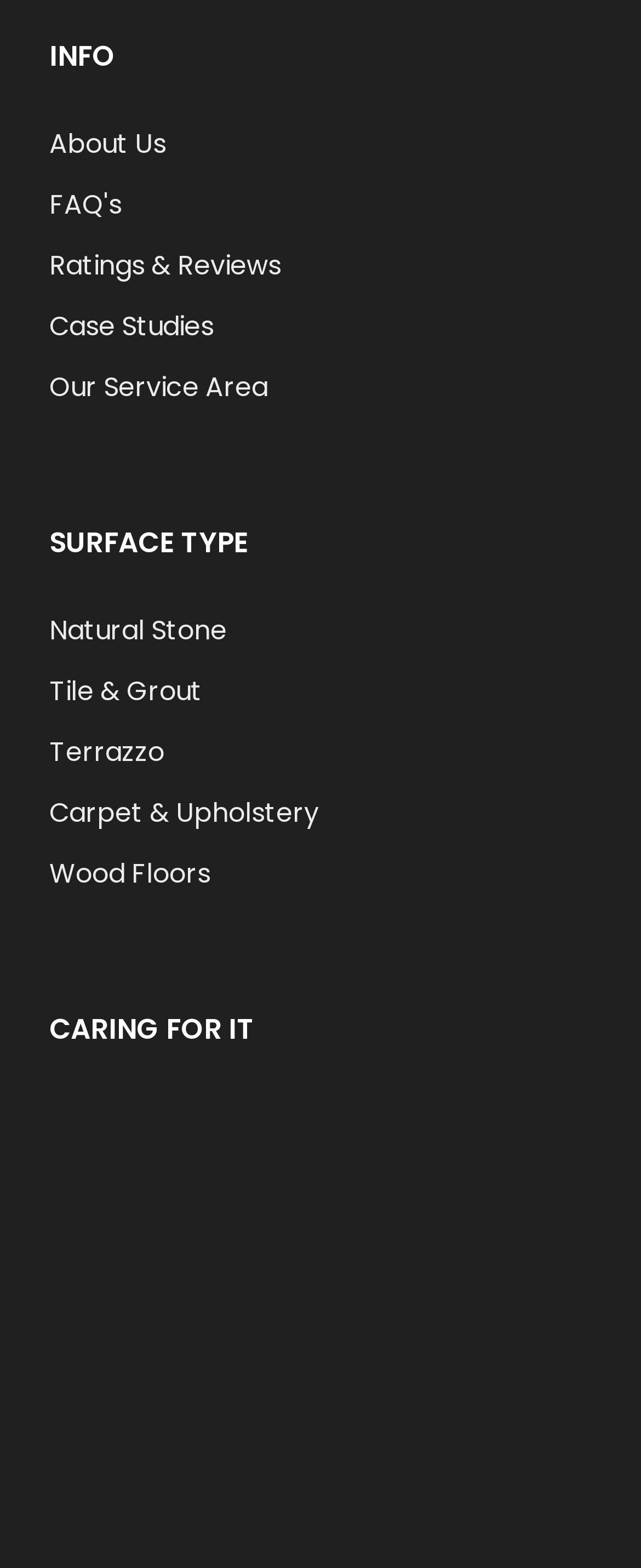How many links are there under the 'INFO' heading?
Provide a one-word or short-phrase answer based on the image.

5